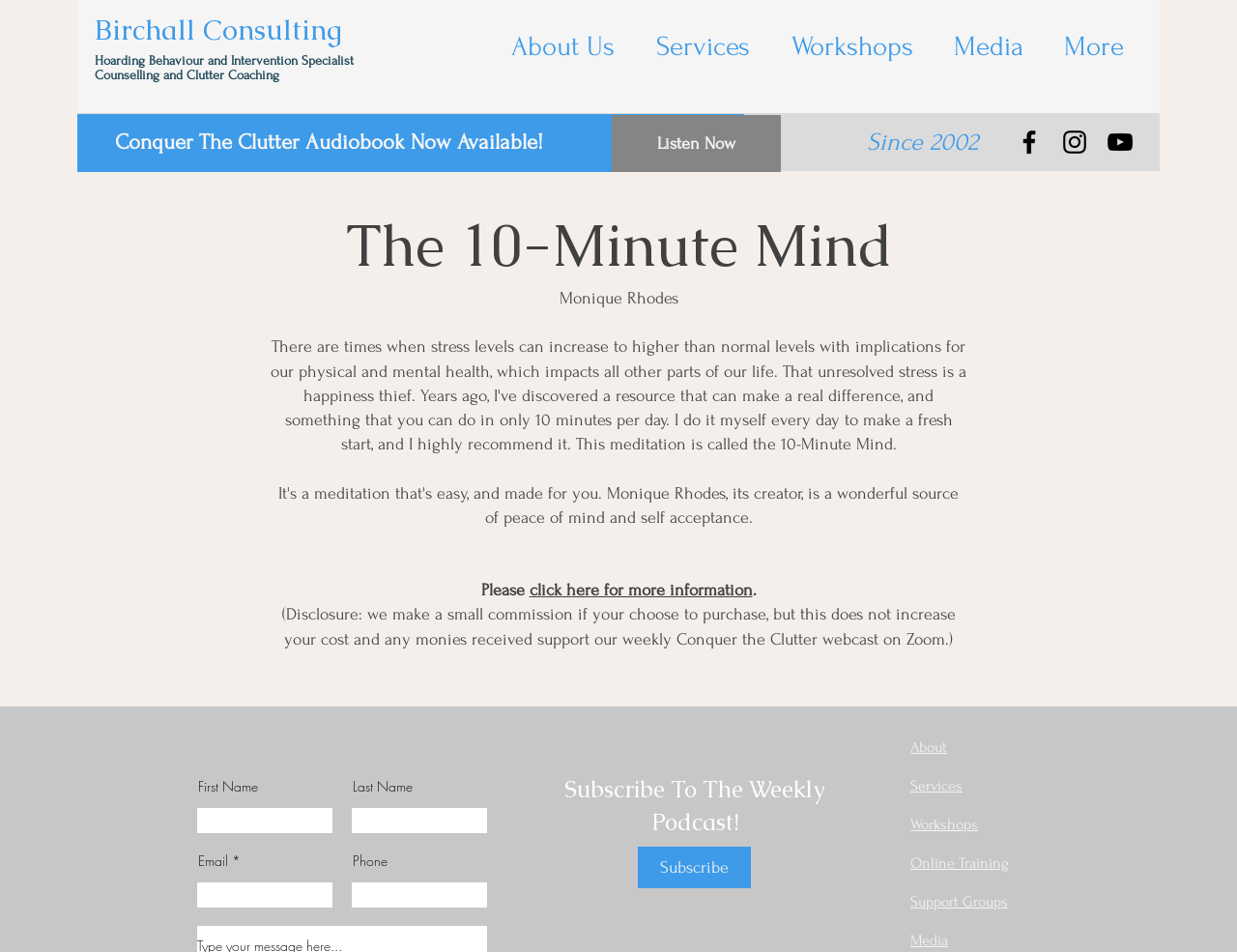Give a detailed account of the webpage.

The webpage is about Elaine Birchall, a specialist in hoarding behavior and intervention, and her 10-minute mind program. At the top left, there is a navigation menu with links to "About Us", "Services", "Workshops", "Media", and "More". Below this menu, there is a prominent announcement about the availability of the "Conquer The Clutter Audiobook".

On the right side of the page, there is a section with a heading "Since 2002" and a social media bar with links to Facebook, Instagram, and YouTube, each accompanied by an icon.

In the main content area, there is a heading "The 10-Minute Mind" followed by a brief introduction and a call-to-action link "click here for more information". Below this, there is a disclosure statement about affiliate marketing.

Further down, there is a form with fields for "First Name", "Last Name", "Email", and "Phone" to subscribe to the weekly podcast. Above the form, there is a heading "Subscribe To The Weekly Podcast!" and a "Subscribe" button.

At the bottom of the page, there are additional links to "About", "Services", "Workshops", "Online Training", "Support Groups", and "Media".